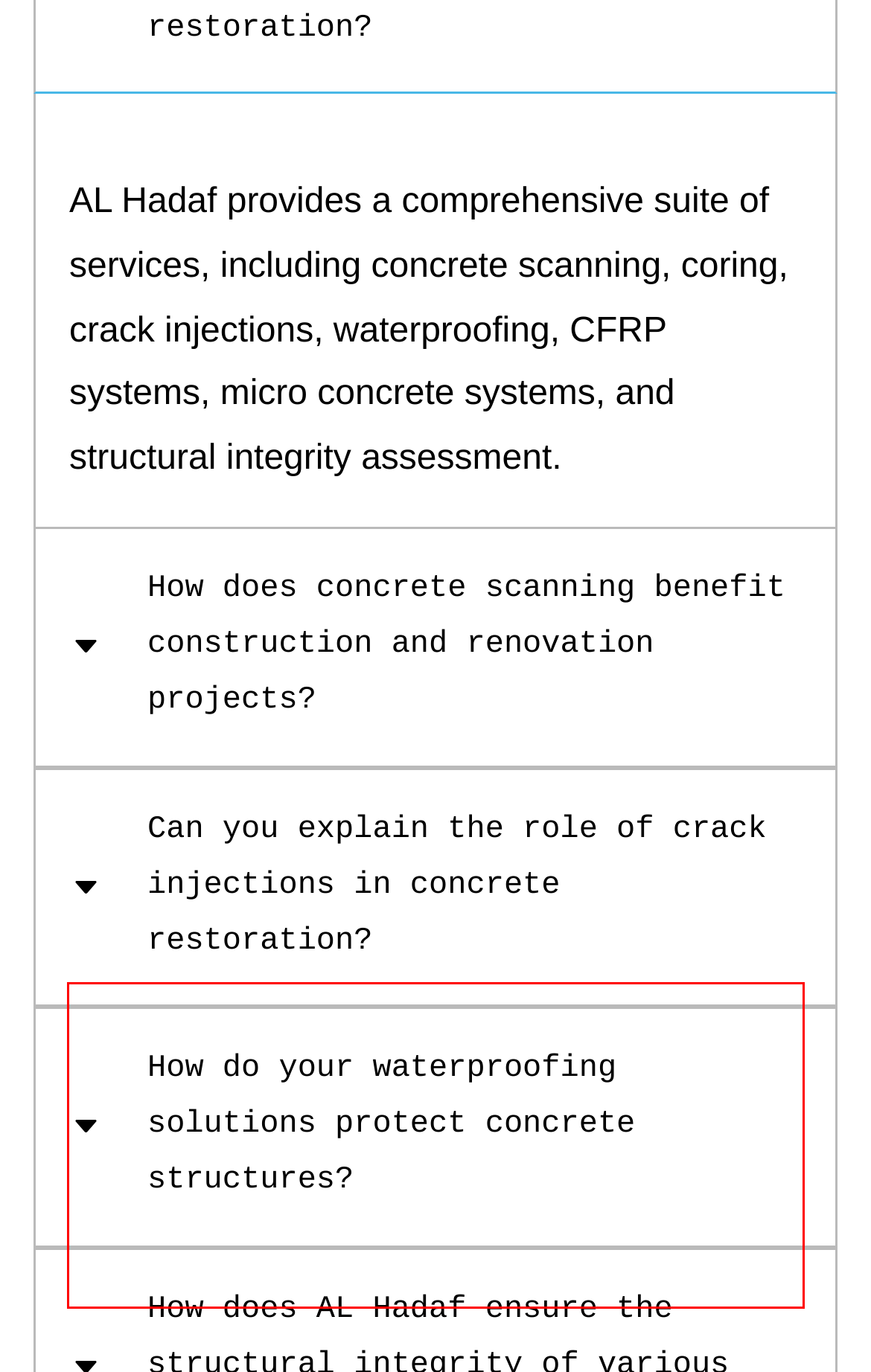Please extract the text content from the UI element enclosed by the red rectangle in the screenshot.

AL Hadaf offers advanced crack injection solutions that effectively seal and restore damaged concrete. This prevents further deterioration and preserves the structural integrity of the affected areas.